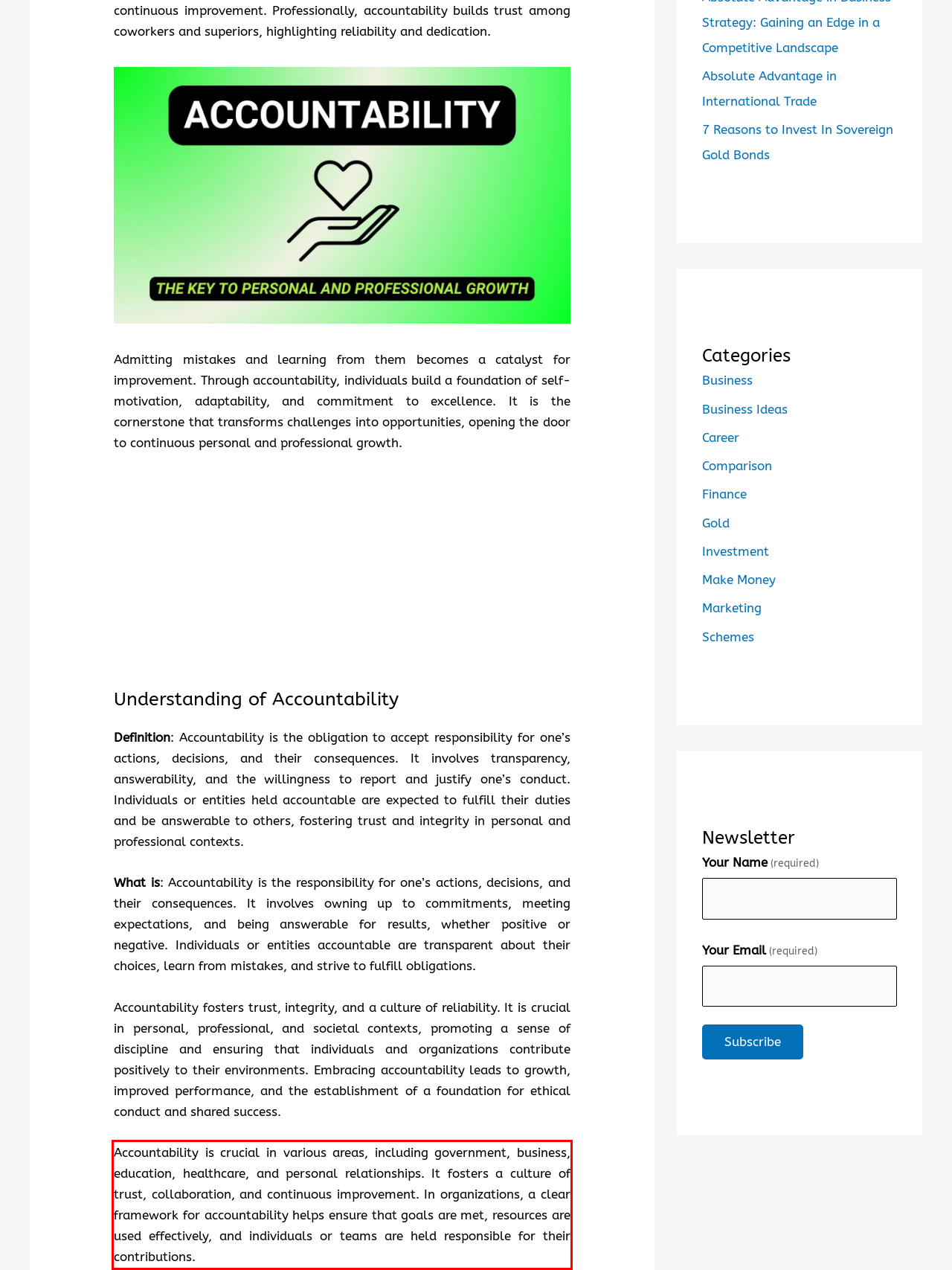By examining the provided screenshot of a webpage, recognize the text within the red bounding box and generate its text content.

Accountability is crucial in various areas, including government, business, education, healthcare, and personal relationships. It fosters a culture of trust, collaboration, and continuous improvement. In organizations, a clear framework for accountability helps ensure that goals are met, resources are used effectively, and individuals or teams are held responsible for their contributions.